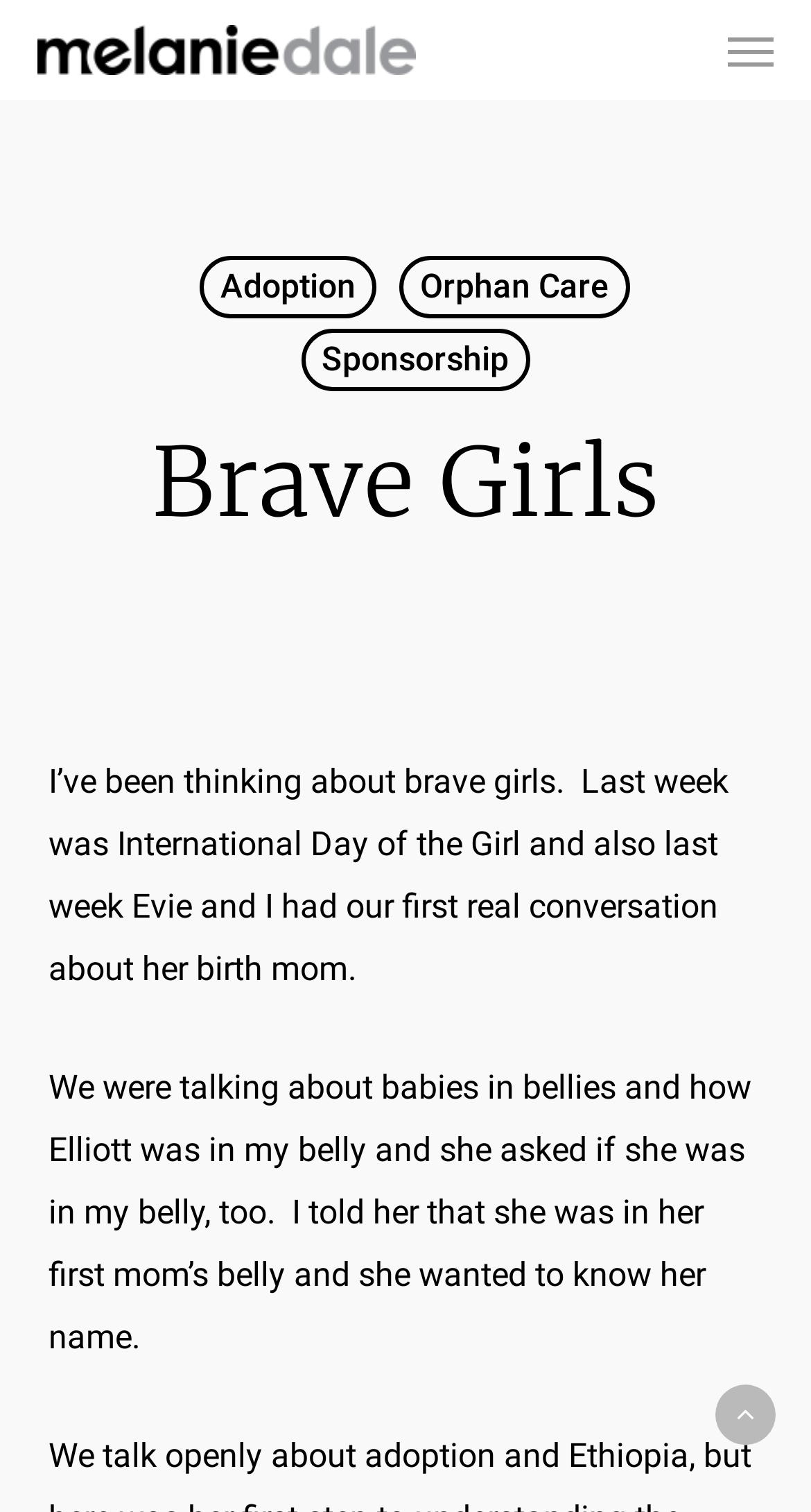Based on the provided description, "Orphan Care", find the bounding box of the corresponding UI element in the screenshot.

[0.492, 0.169, 0.777, 0.211]